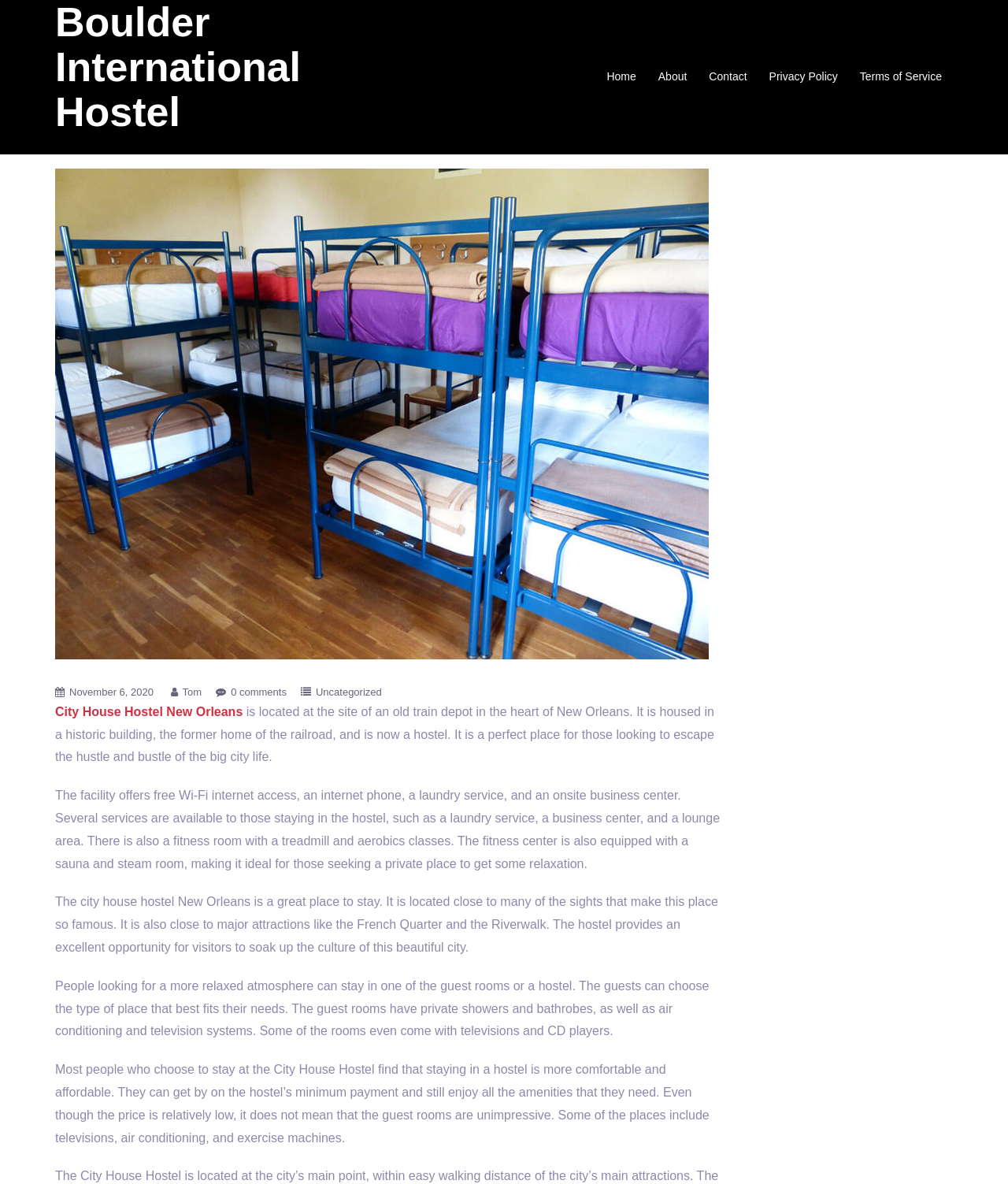What is the location of City House Hostel?
Based on the image, answer the question with a single word or brief phrase.

New Orleans